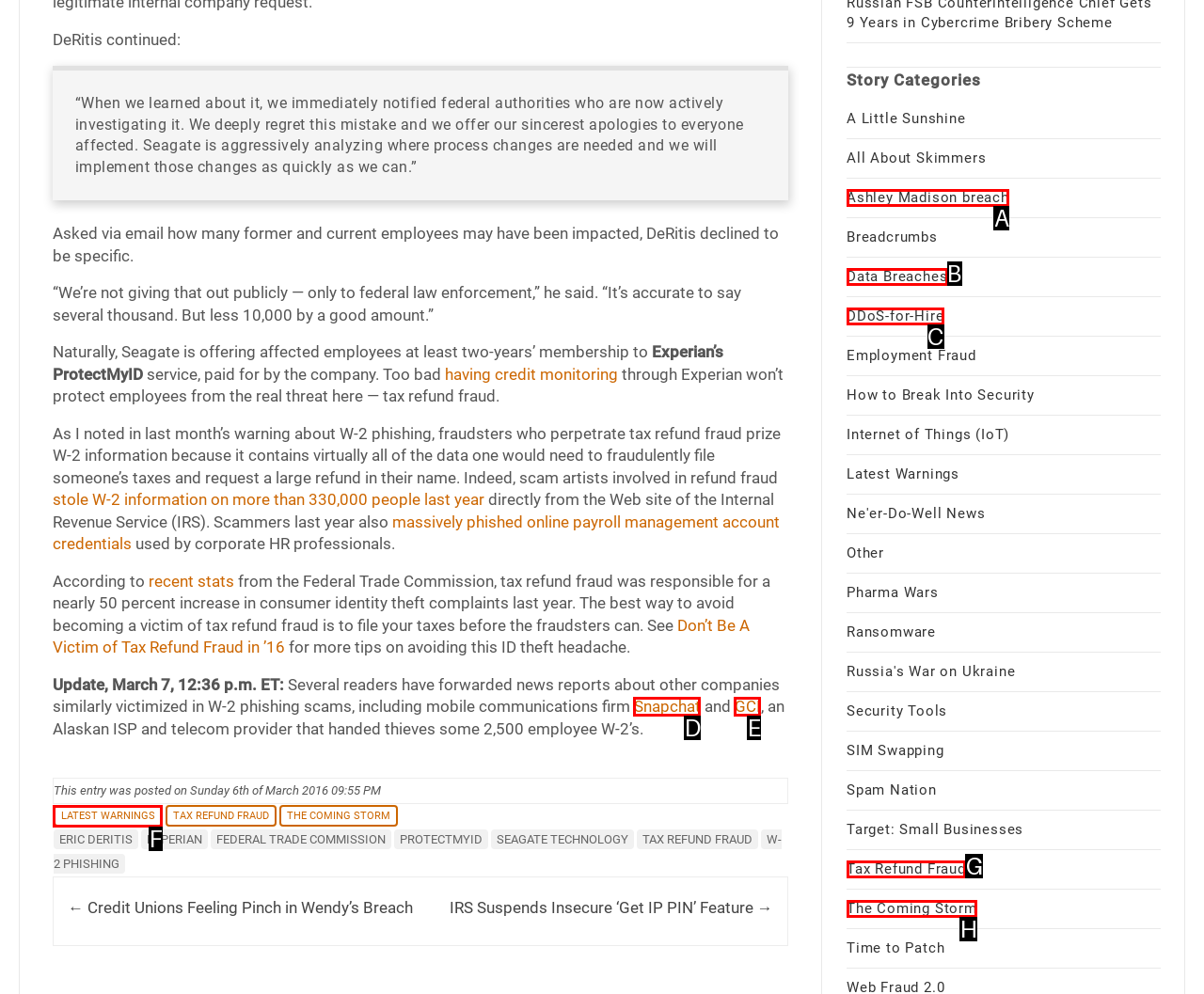Identify the correct option to click in order to complete this task: Click on 'LATEST WARNINGS'
Answer with the letter of the chosen option directly.

F